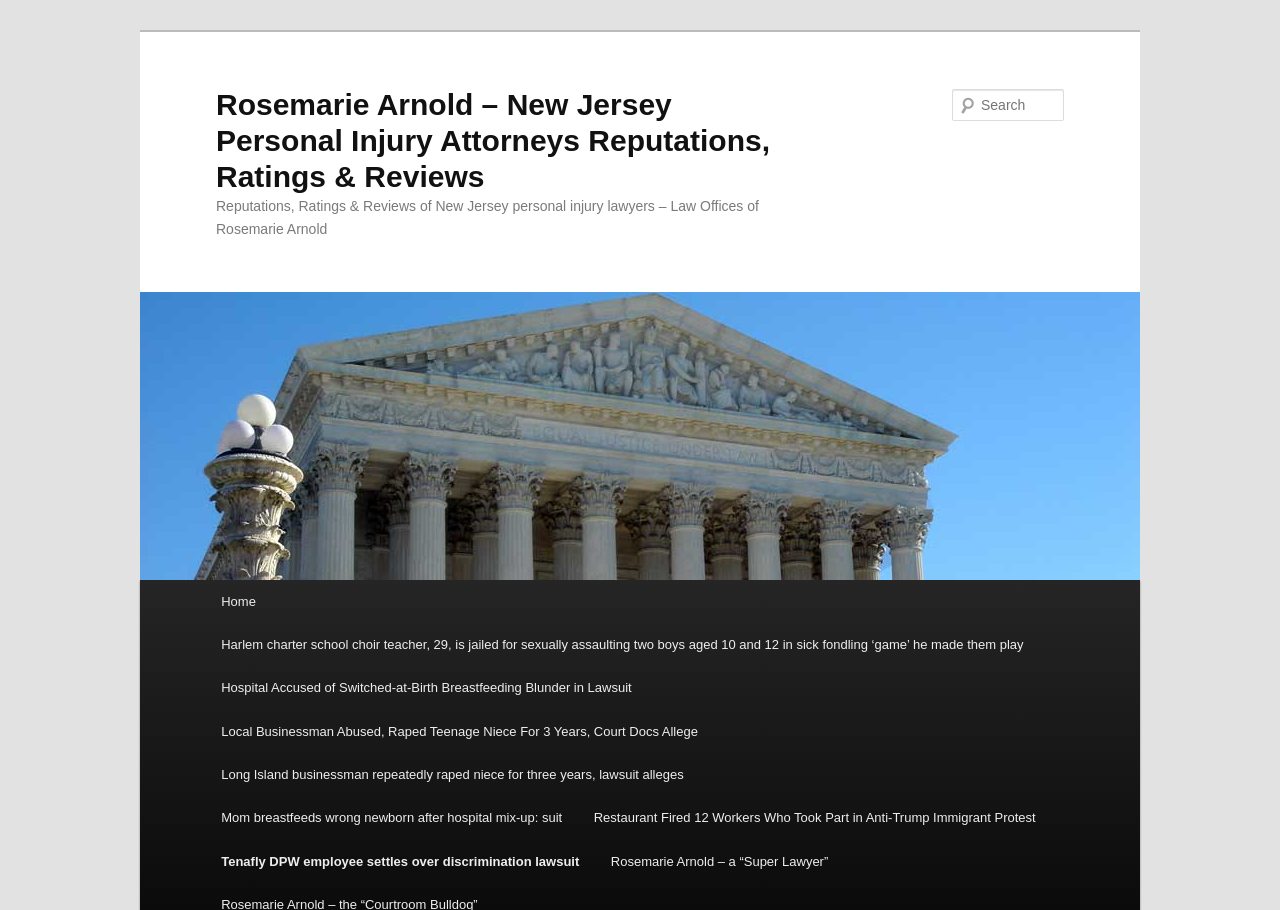Find the bounding box of the UI element described as: "Home". The bounding box coordinates should be given as four float values between 0 and 1, i.e., [left, top, right, bottom].

[0.16, 0.637, 0.212, 0.684]